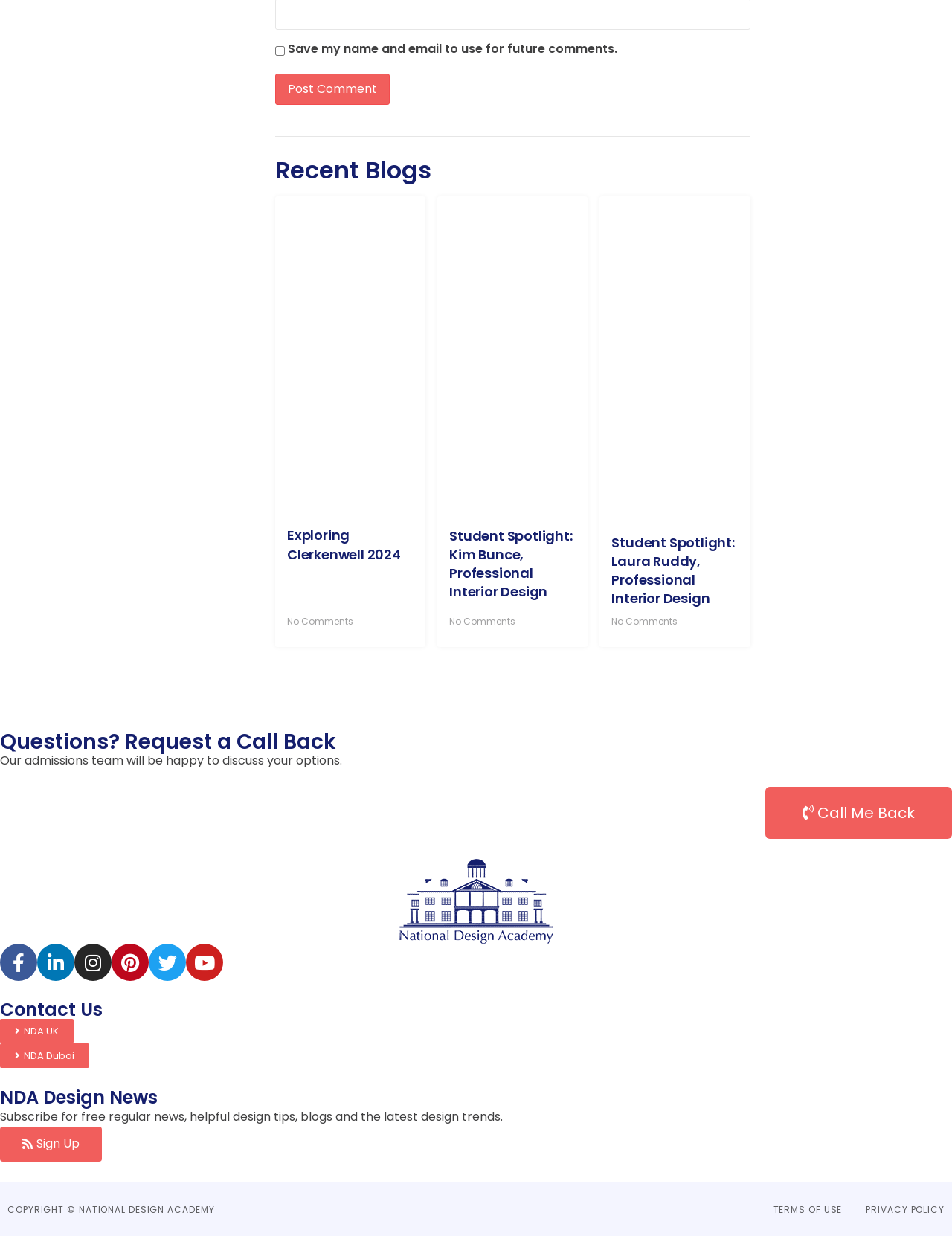Locate the bounding box coordinates of the element that should be clicked to execute the following instruction: "Post a comment".

[0.289, 0.059, 0.409, 0.085]